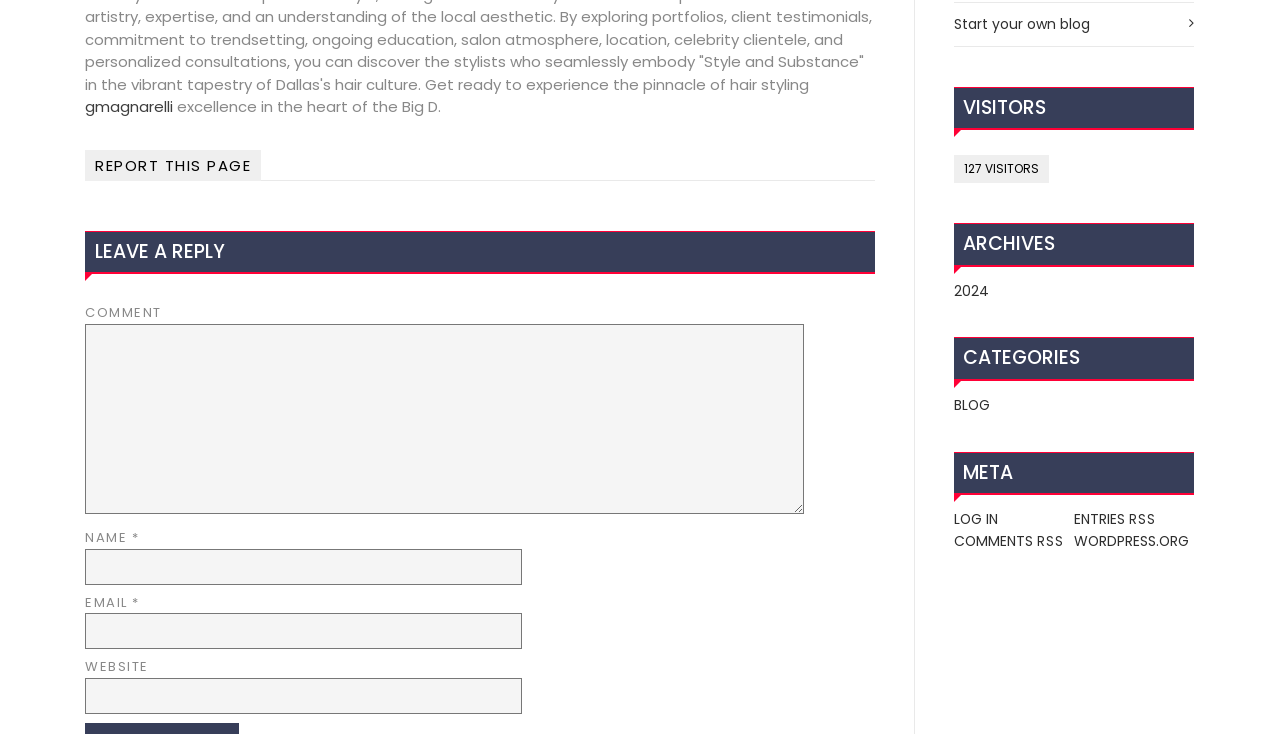Reply to the question with a single word or phrase:
What is the text above the 'COMMENT' textbox?

excellence in the heart of the Big D.